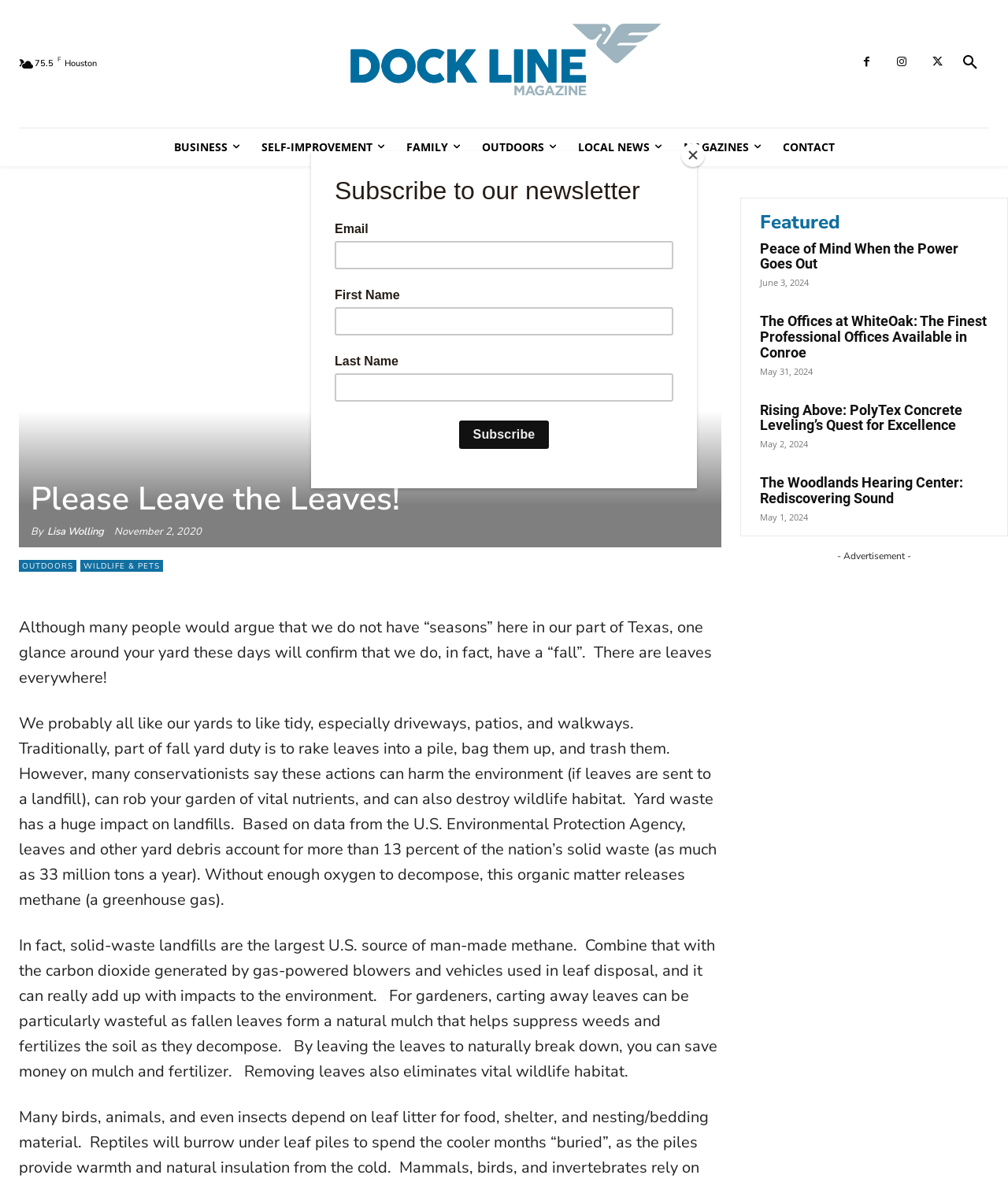Kindly provide the bounding box coordinates of the section you need to click on to fulfill the given instruction: "Search for something".

[0.944, 0.038, 0.981, 0.07]